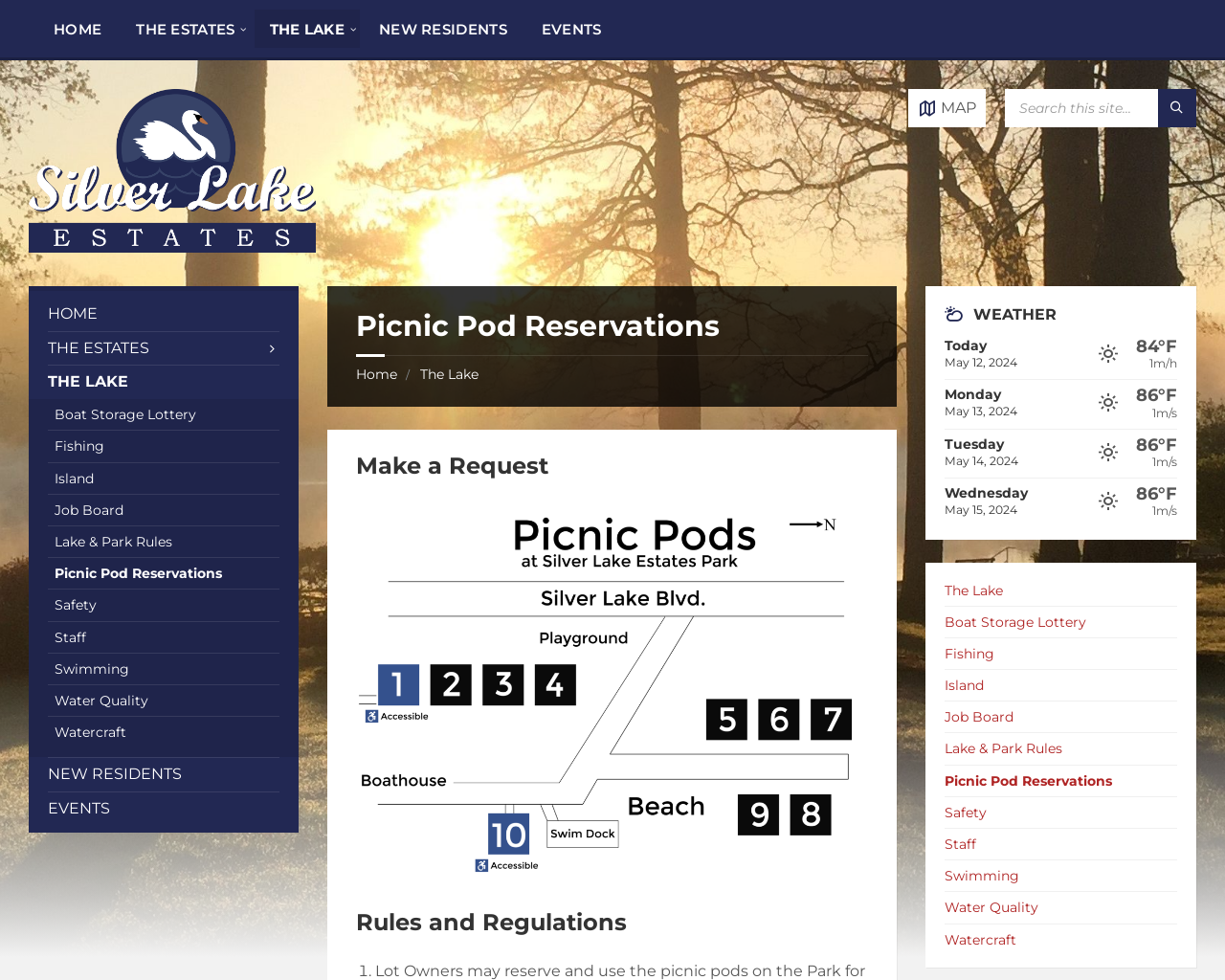Could you identify the text that serves as the heading for this webpage?

Picnic Pod Reservations